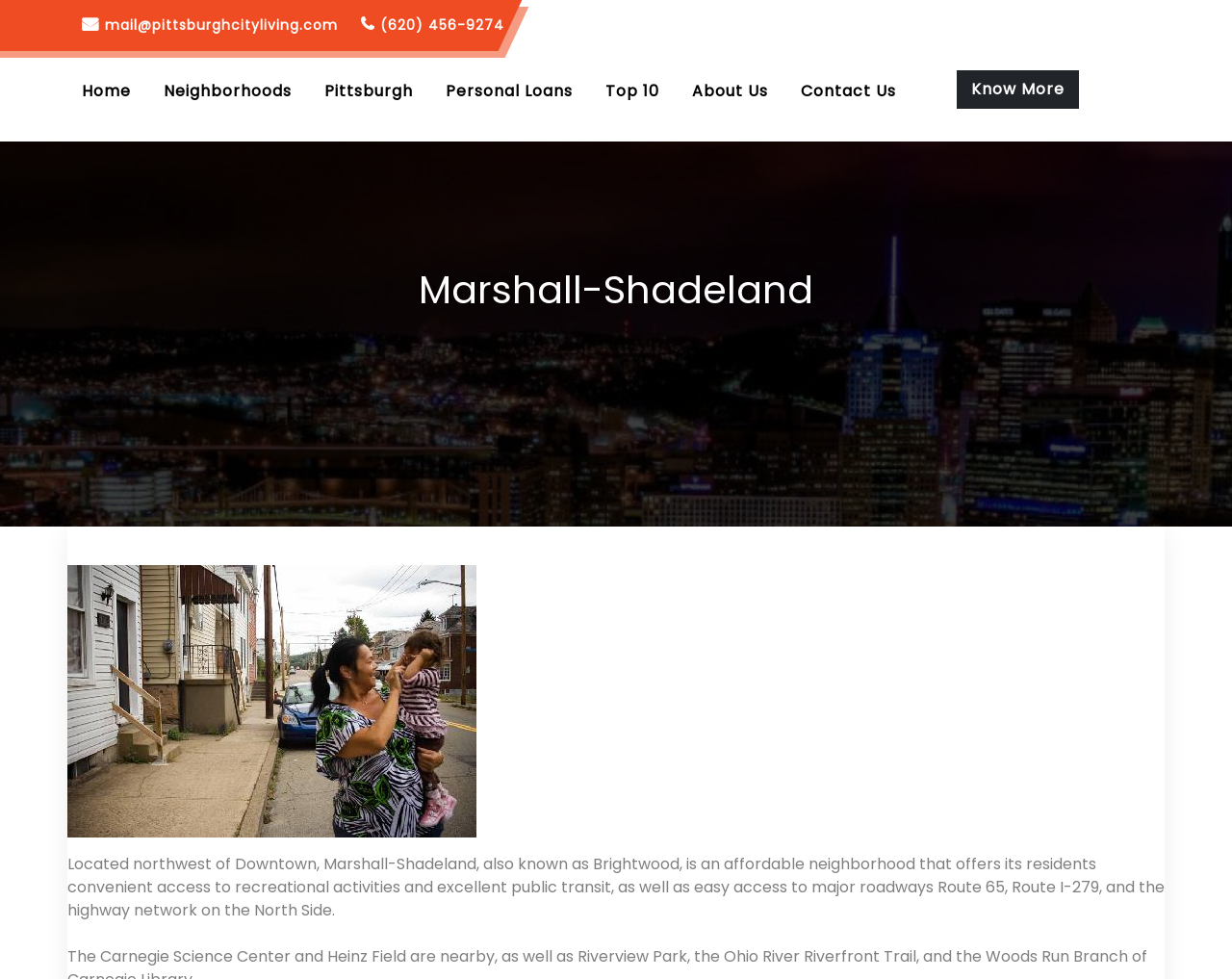Provide a brief response to the question using a single word or phrase: 
How many navigation menus are present on the webpage?

2